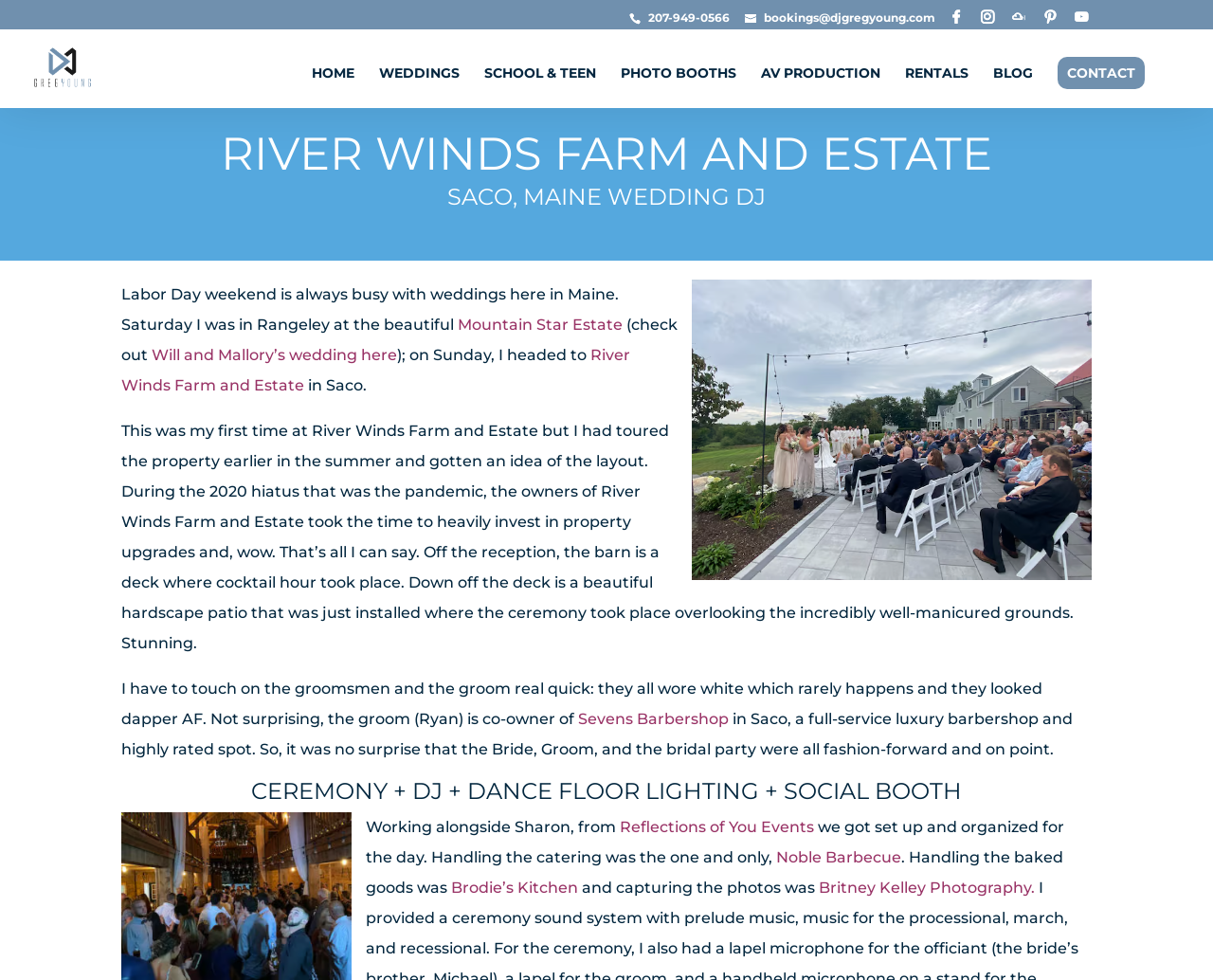Please determine the headline of the webpage and provide its content.

RIVER WINDS FARM AND ESTATE